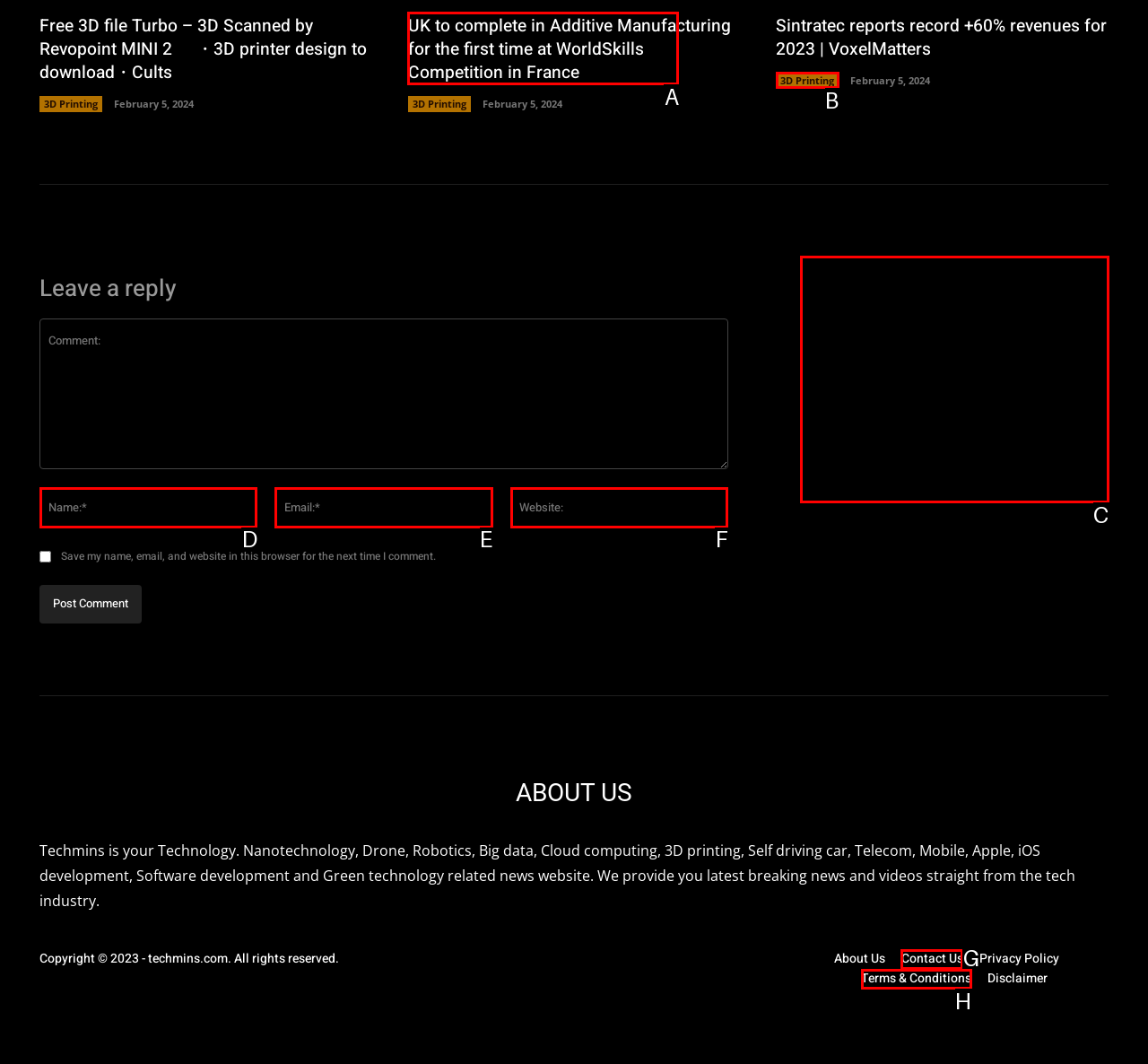Looking at the description: parent_node: Name:* name="author" placeholder="Name:*", identify which option is the best match and respond directly with the letter of that option.

D